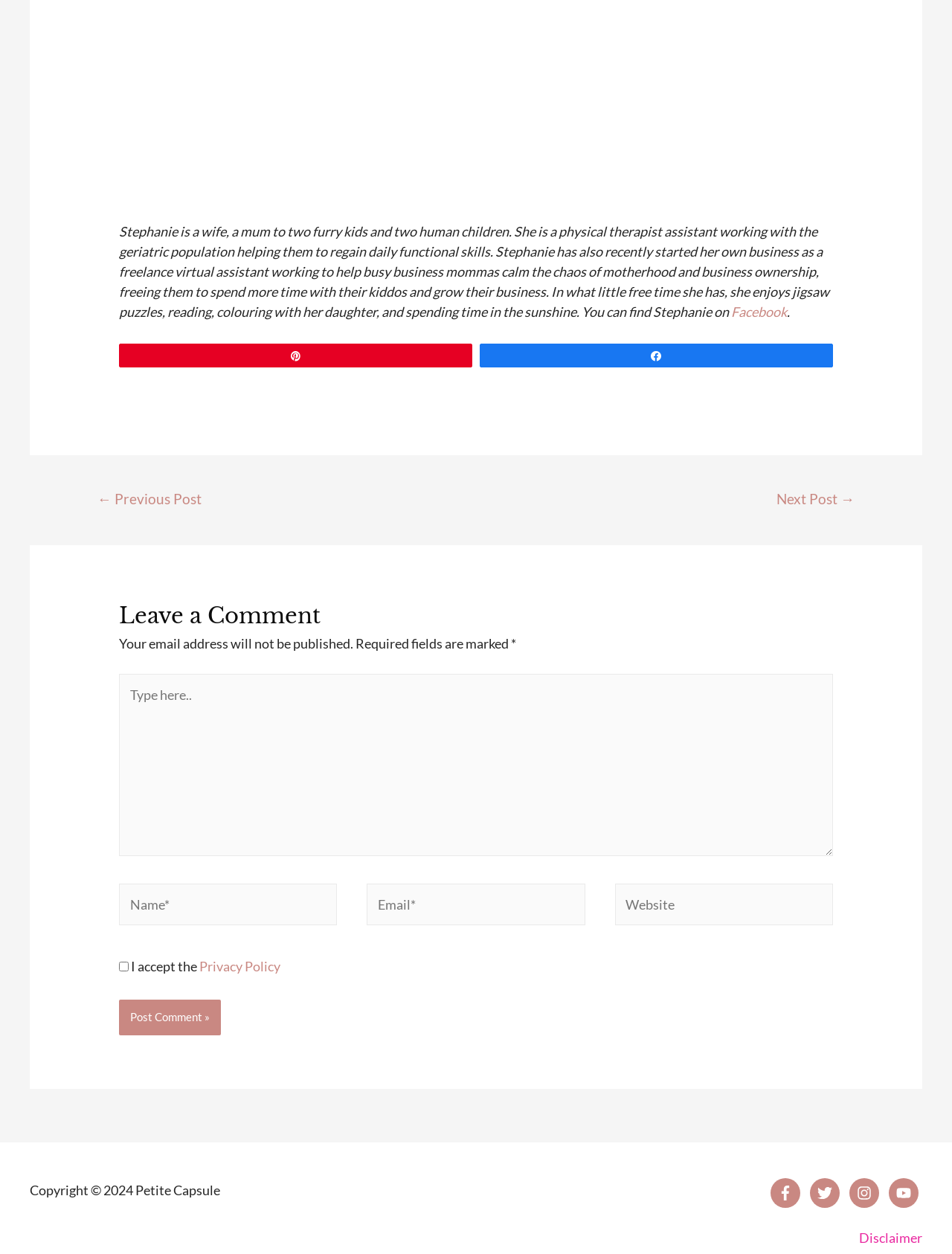Locate the bounding box of the UI element with the following description: "Share".

[0.505, 0.274, 0.874, 0.292]